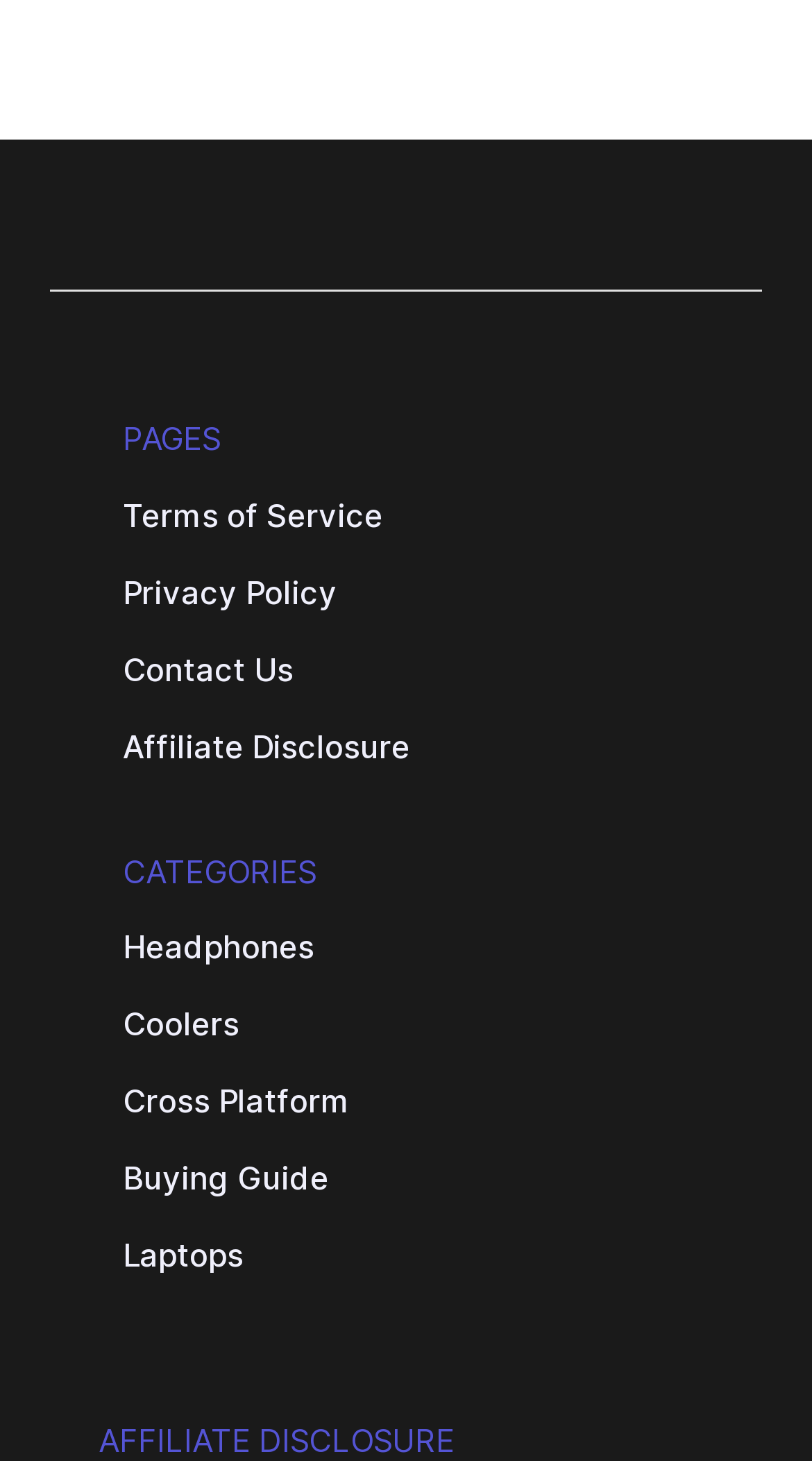Please determine the bounding box coordinates of the element to click on in order to accomplish the following task: "explore laptops". Ensure the coordinates are four float numbers ranging from 0 to 1, i.e., [left, top, right, bottom].

[0.151, 0.841, 0.3, 0.877]